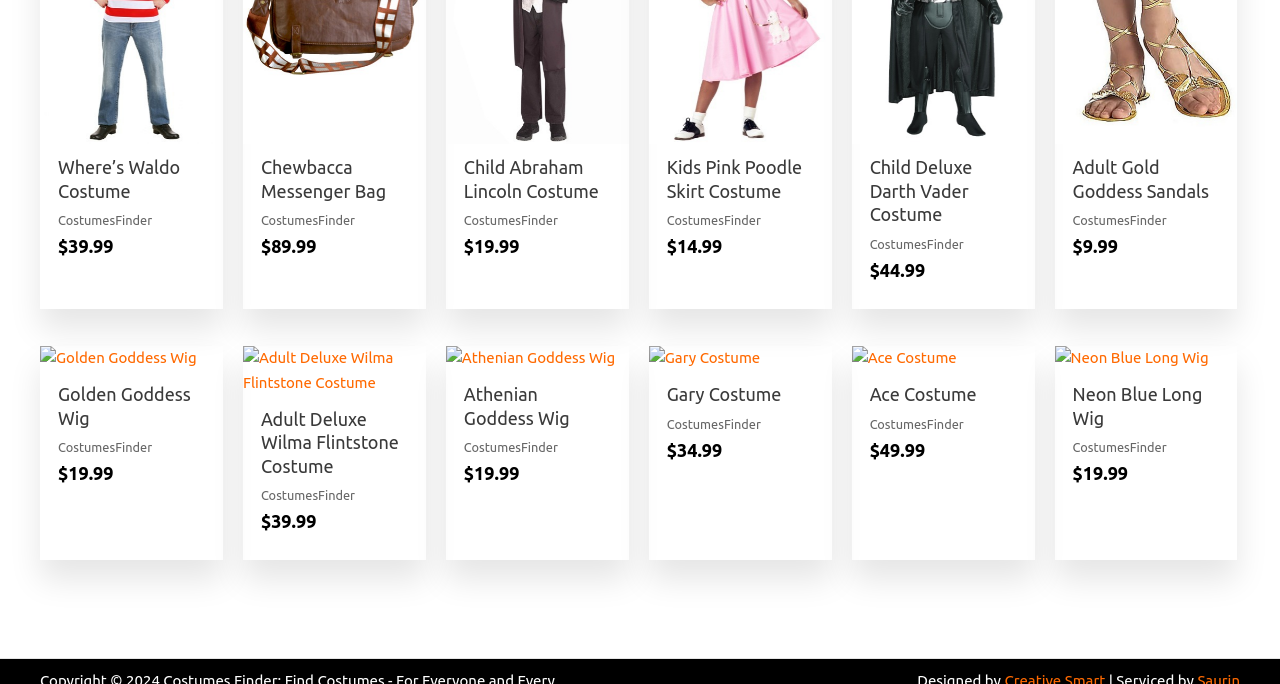How many products have a price less than $20?
Answer with a single word or short phrase according to what you see in the image.

4